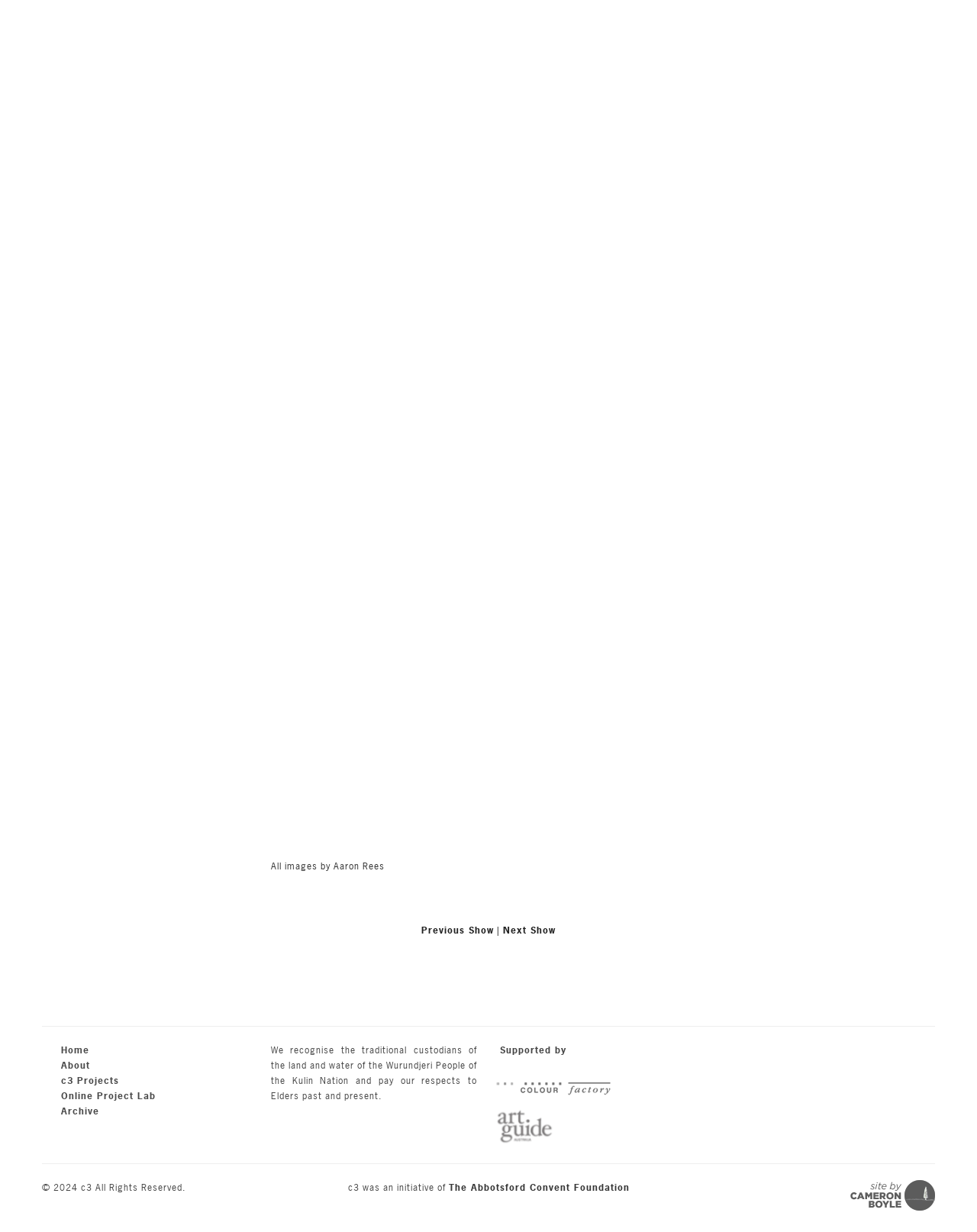Give a one-word or short-phrase answer to the following question: 
What is the copyright year?

2024